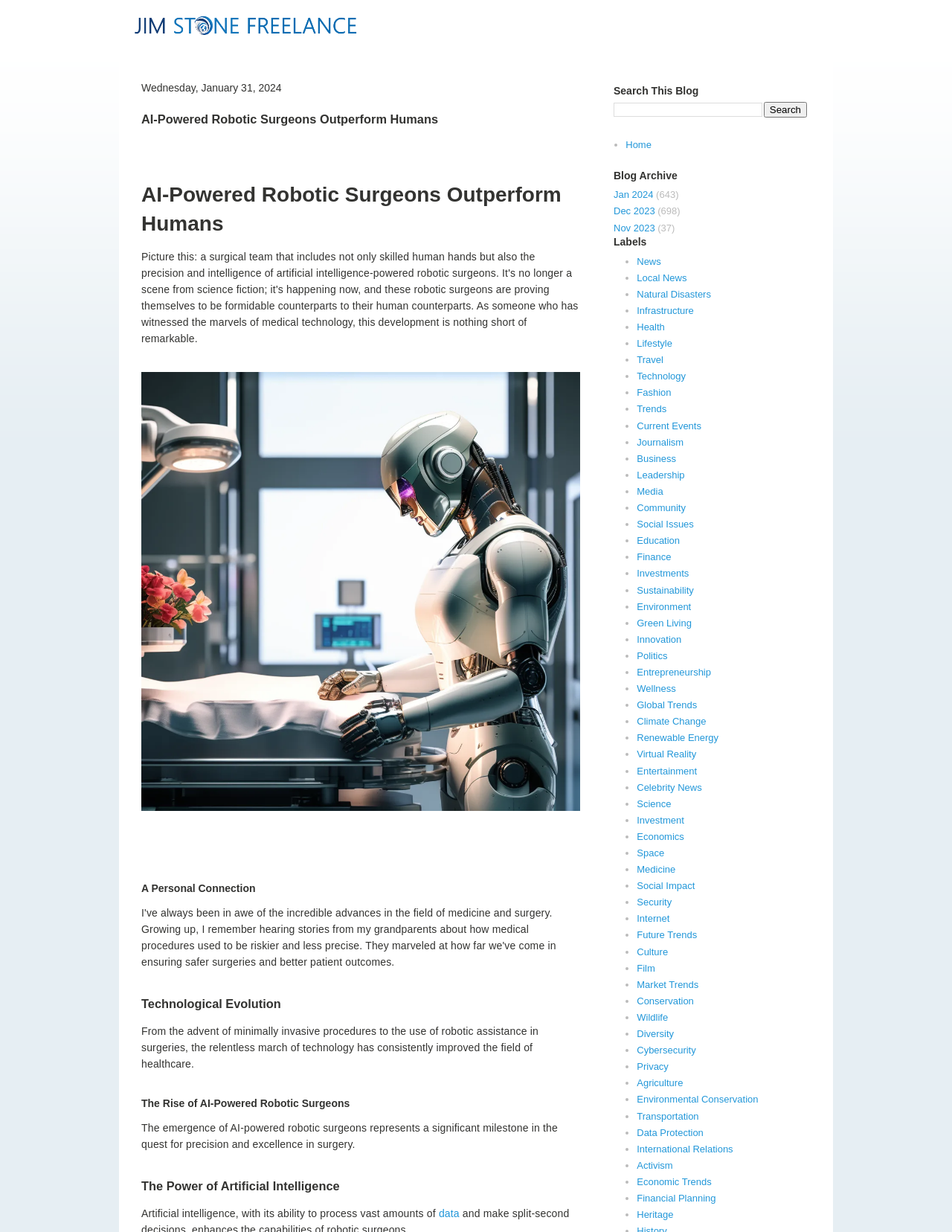What is the purpose of the search box?
Give a one-word or short-phrase answer derived from the screenshot.

To search this blog